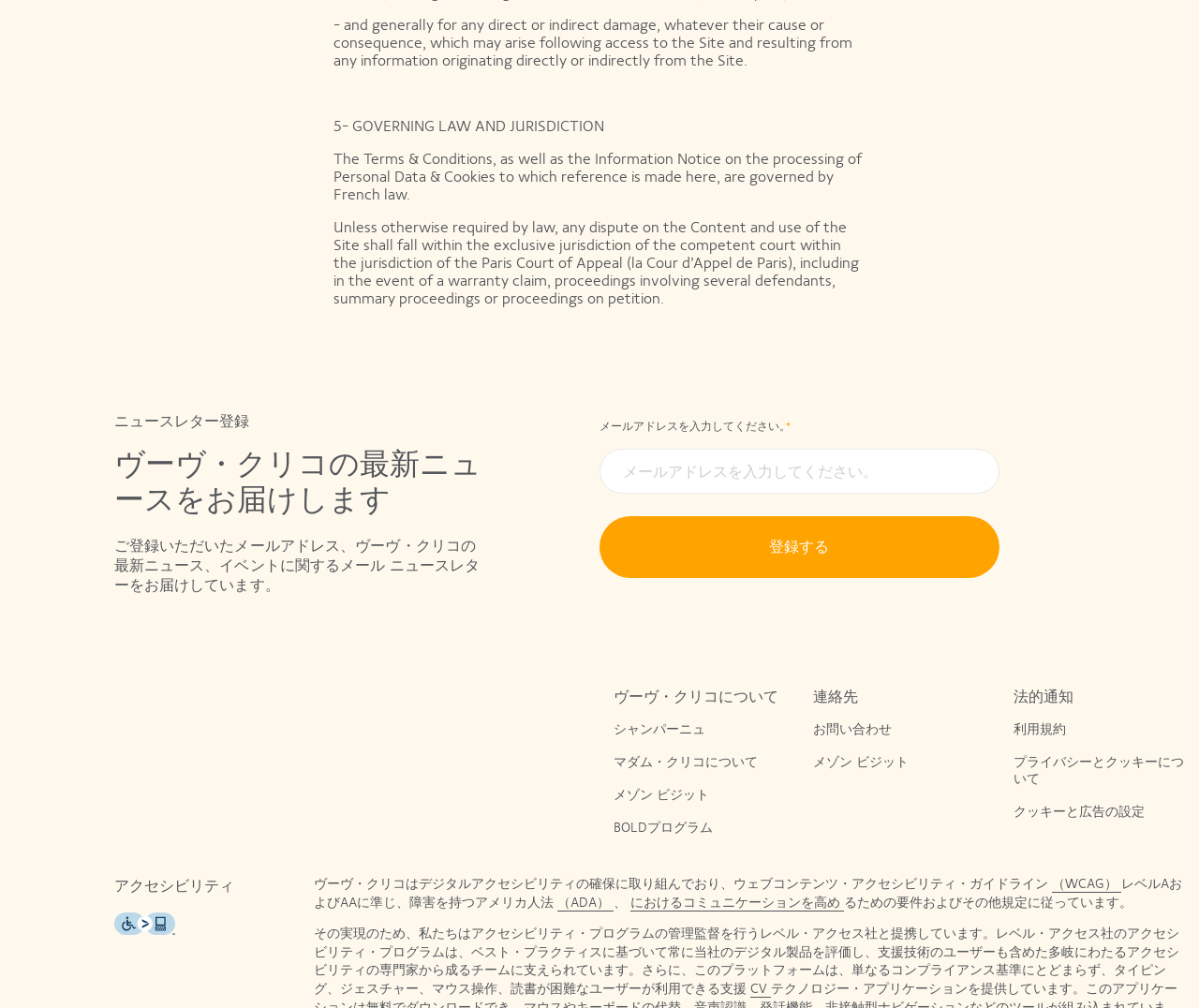Locate the bounding box coordinates of the clickable part needed for the task: "contact us".

[0.678, 0.716, 0.744, 0.731]